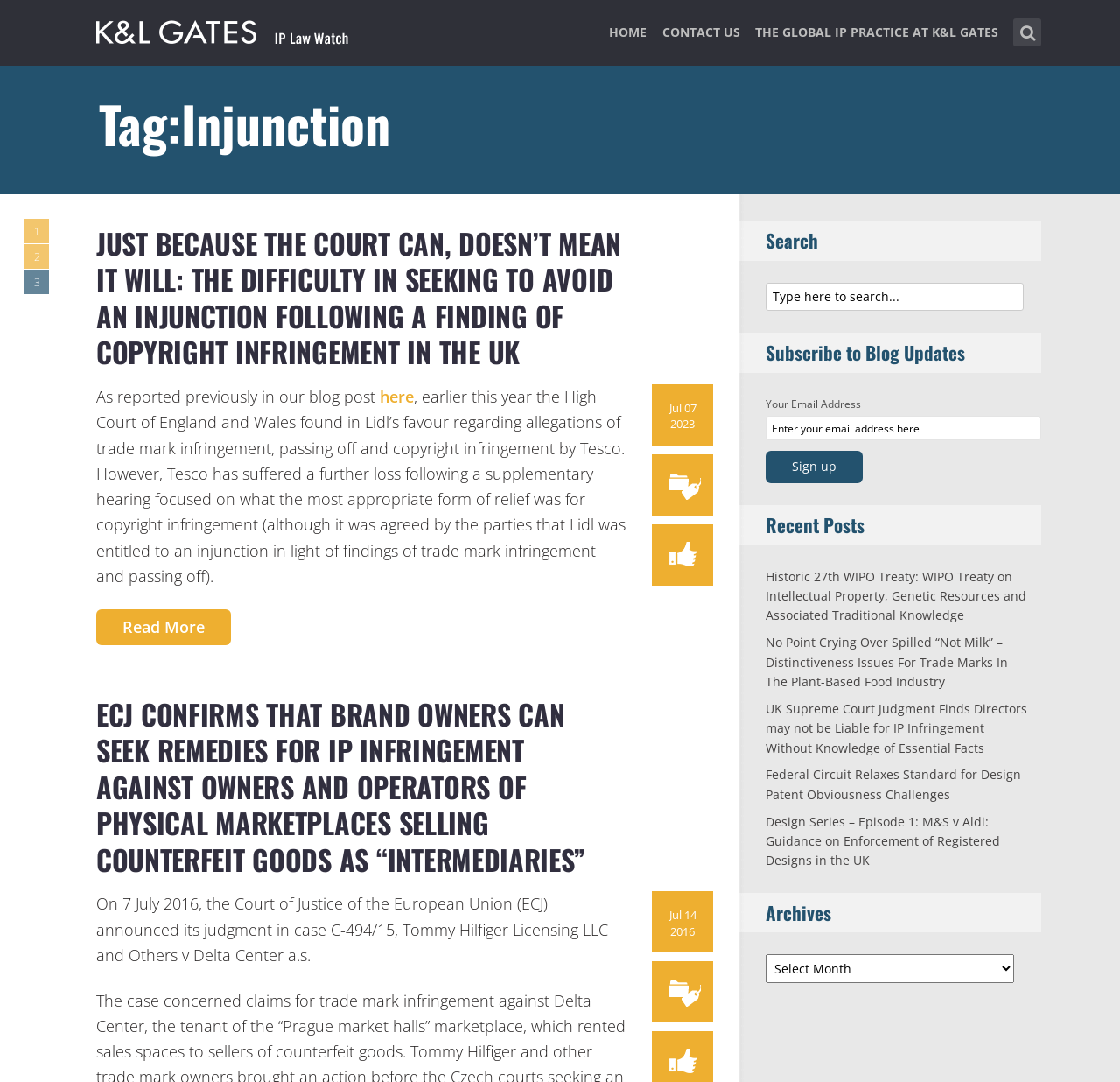Bounding box coordinates should be provided in the format (top-left x, top-left y, bottom-right x, bottom-right y) with all values between 0 and 1. Identify the bounding box for this UI element: Contact Us

[0.591, 0.018, 0.661, 0.061]